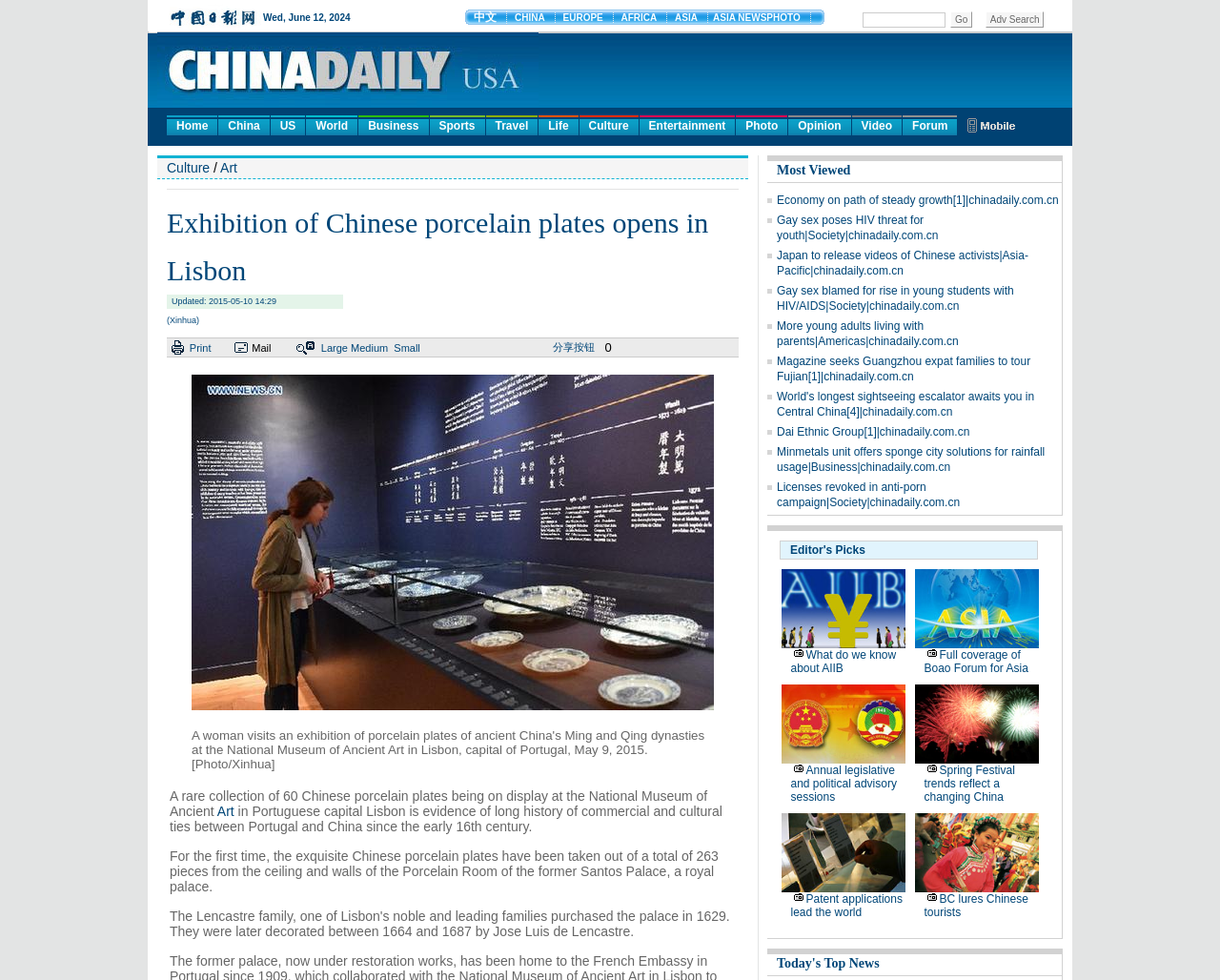How many porcelain plates are being displayed?
Please provide a comprehensive answer based on the contents of the image.

According to the text, a rare collection of 60 Chinese porcelain plates are being on display at the National Museum of Ancient Art in Lisbon.